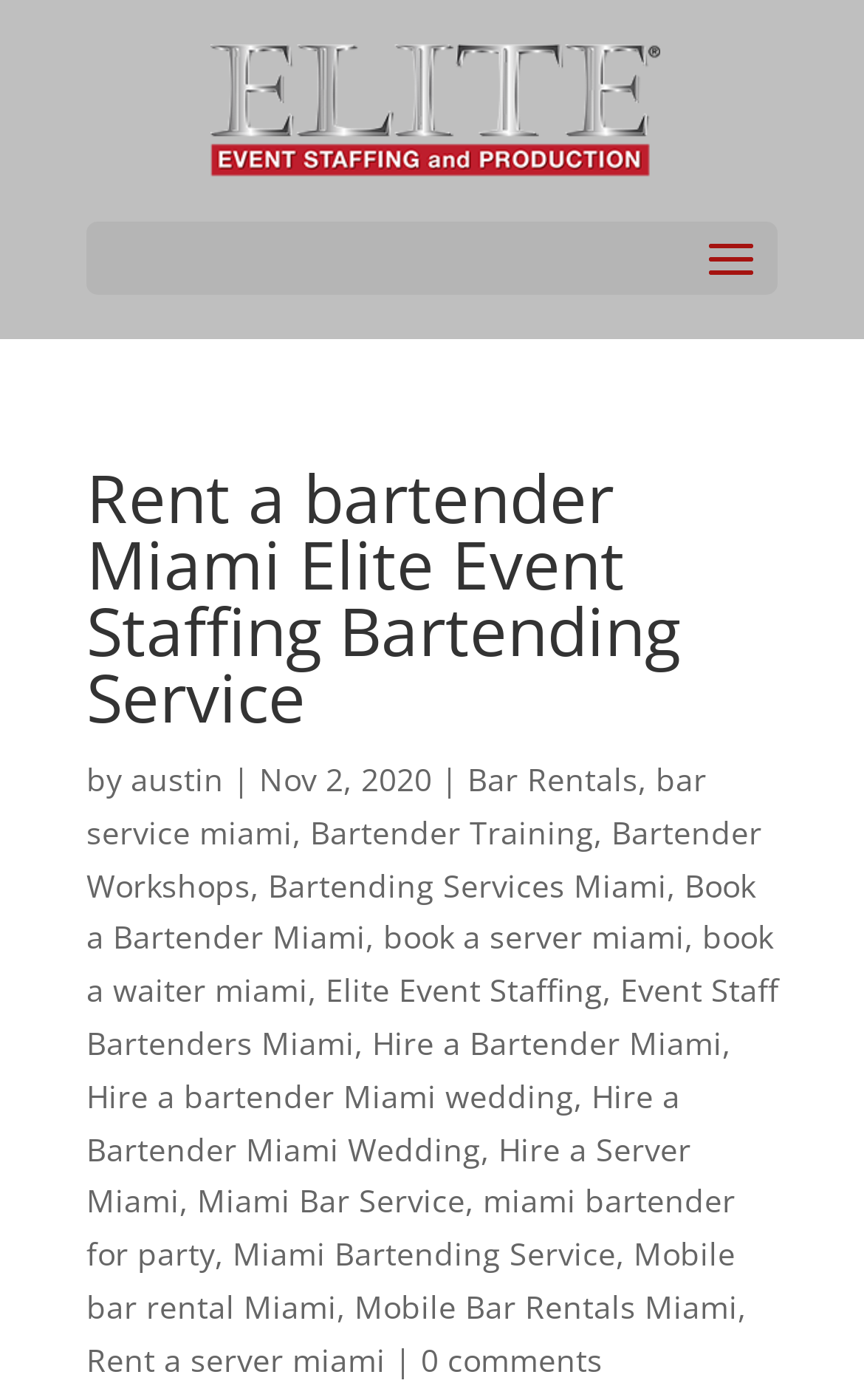Please answer the following question using a single word or phrase: 
How many links are there on the webpage?

23